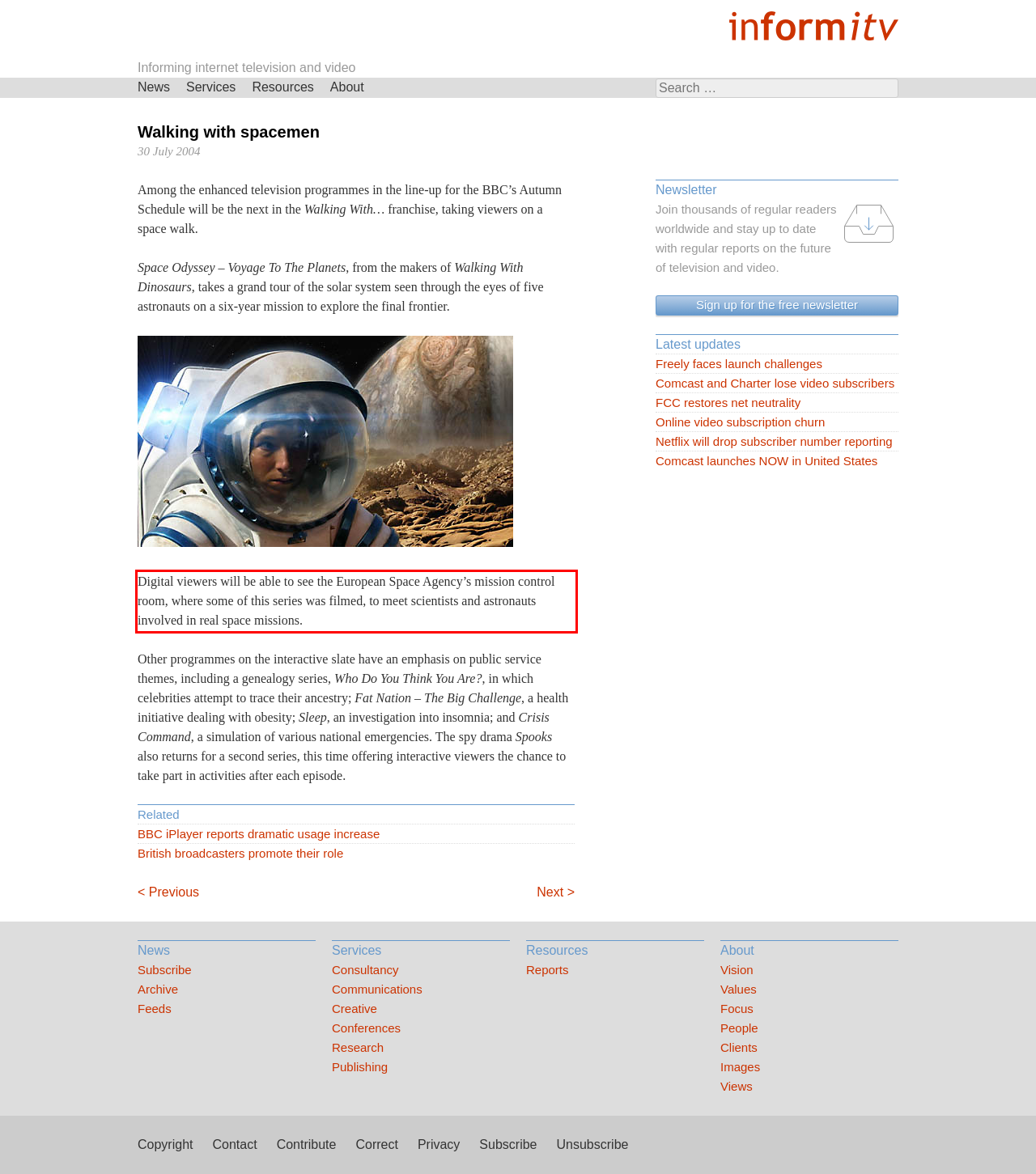Look at the screenshot of the webpage, locate the red rectangle bounding box, and generate the text content that it contains.

Digital viewers will be able to see the European Space Agency’s mission control room, where some of this series was filmed, to meet scientists and astronauts involved in real space missions.